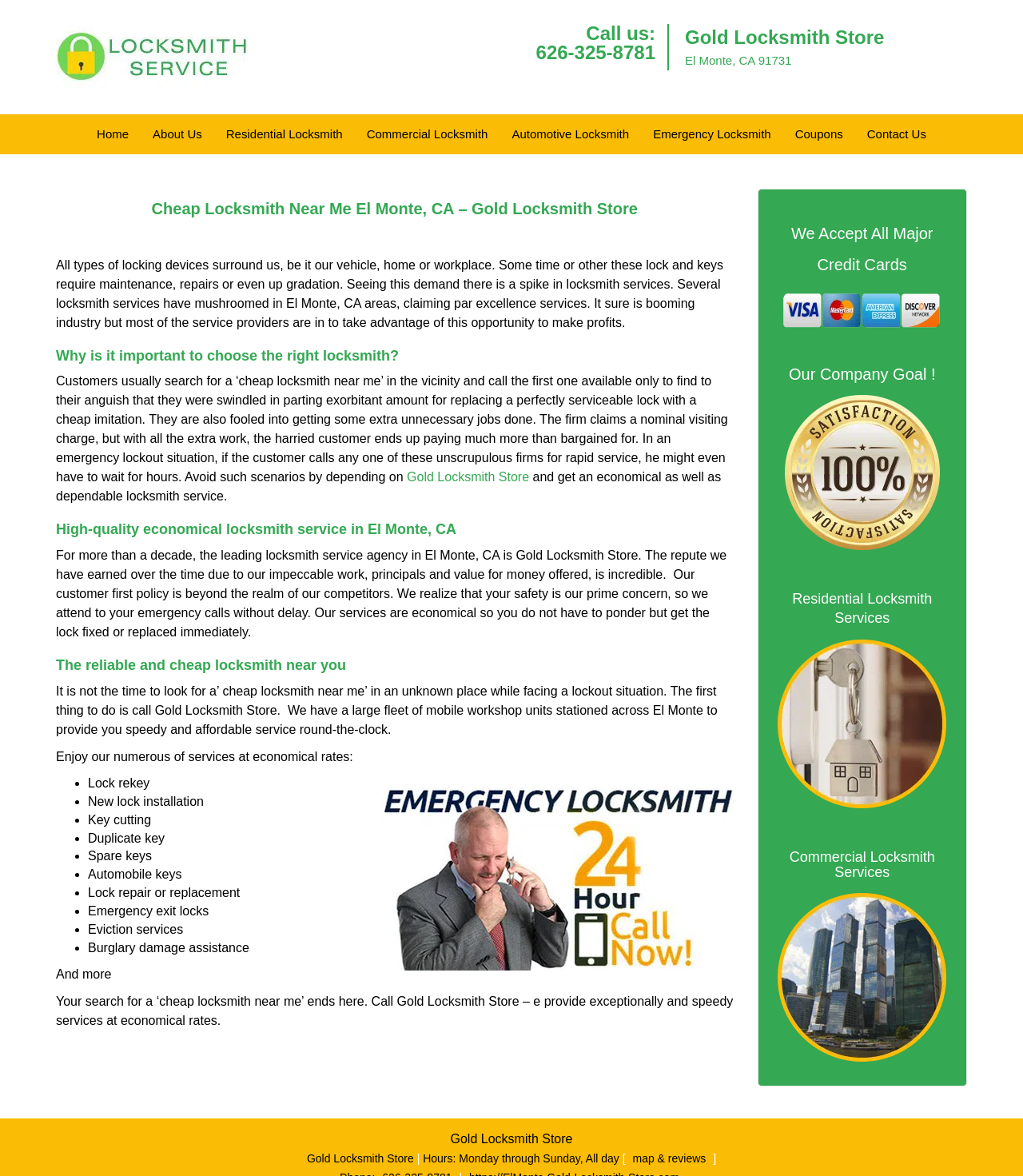Give a one-word or phrase response to the following question: What is the goal of Gold Locksmith Store?

To provide exceptionally speedy services at economical rates